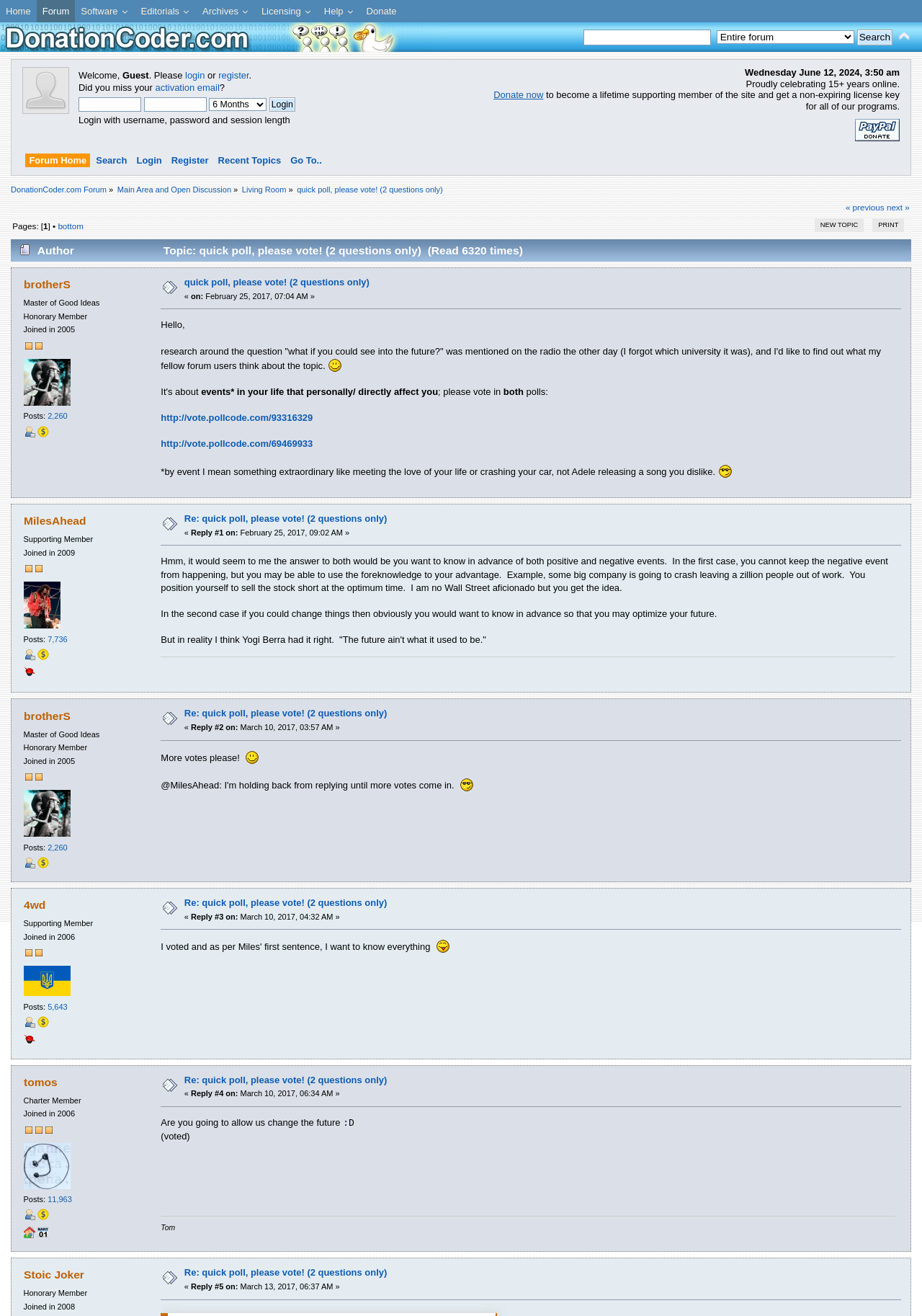What is the number of posts made by the author?
Respond to the question with a single word or phrase according to the image.

2,260